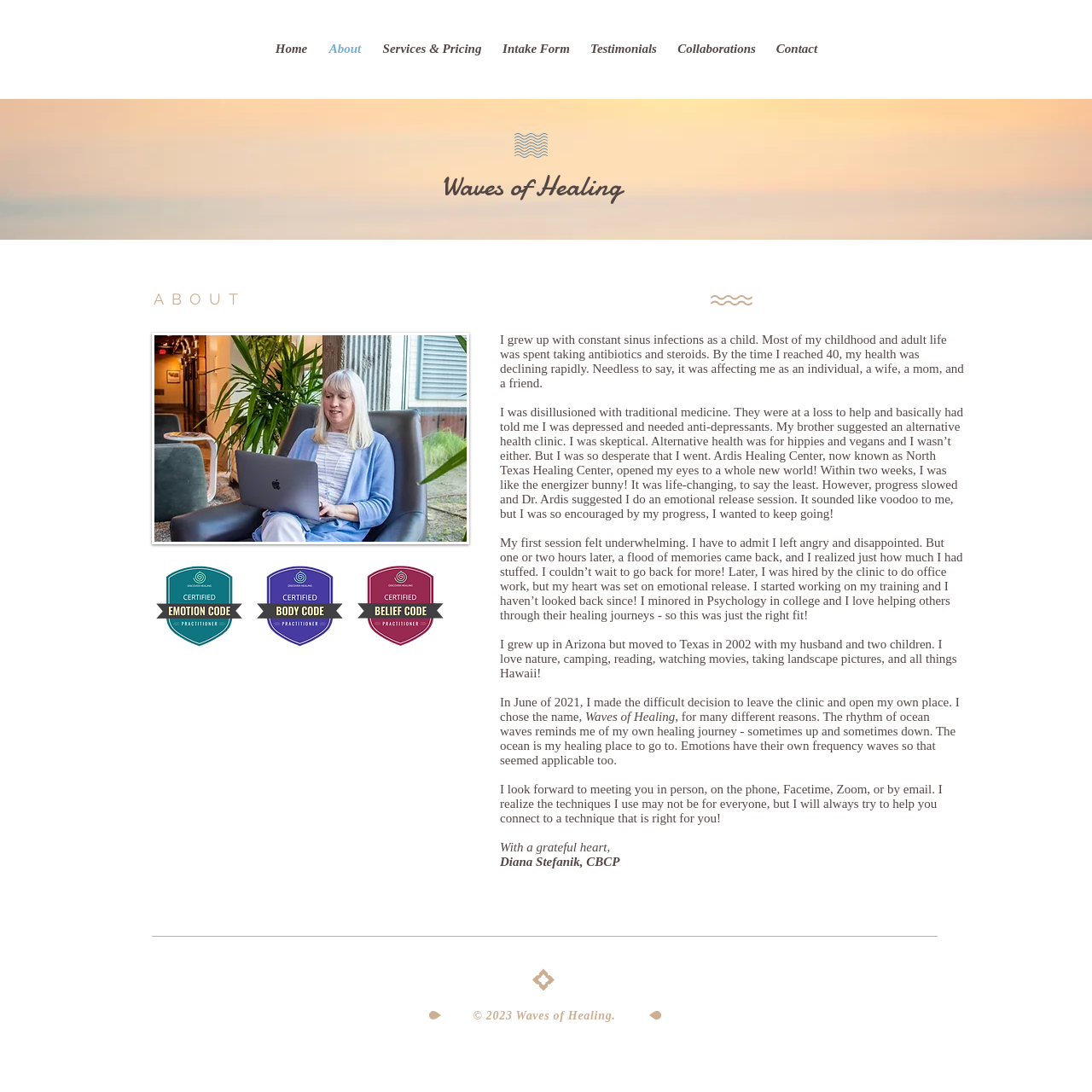Answer the following query with a single word or phrase:
What is the name of the clinic where Diana Stefanik worked before?

Ardis Healing Center